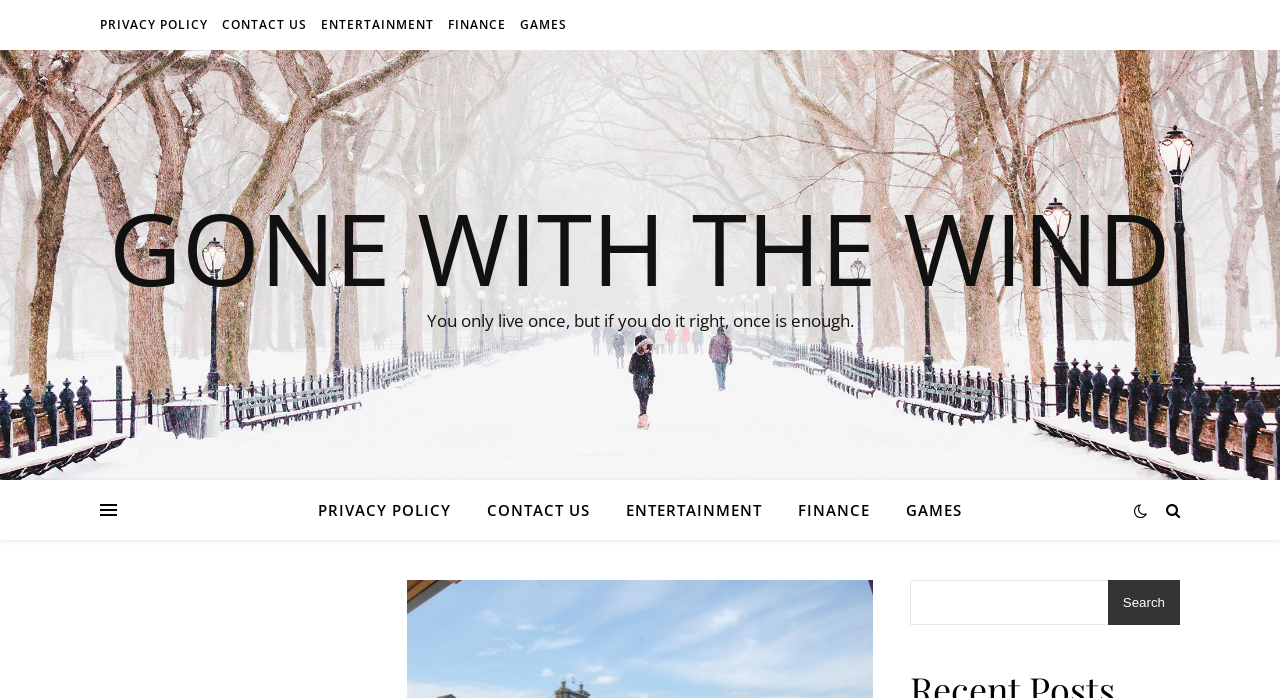Specify the bounding box coordinates of the area to click in order to follow the given instruction: "Go to ENTERTAINMENT."

[0.247, 0.0, 0.343, 0.072]